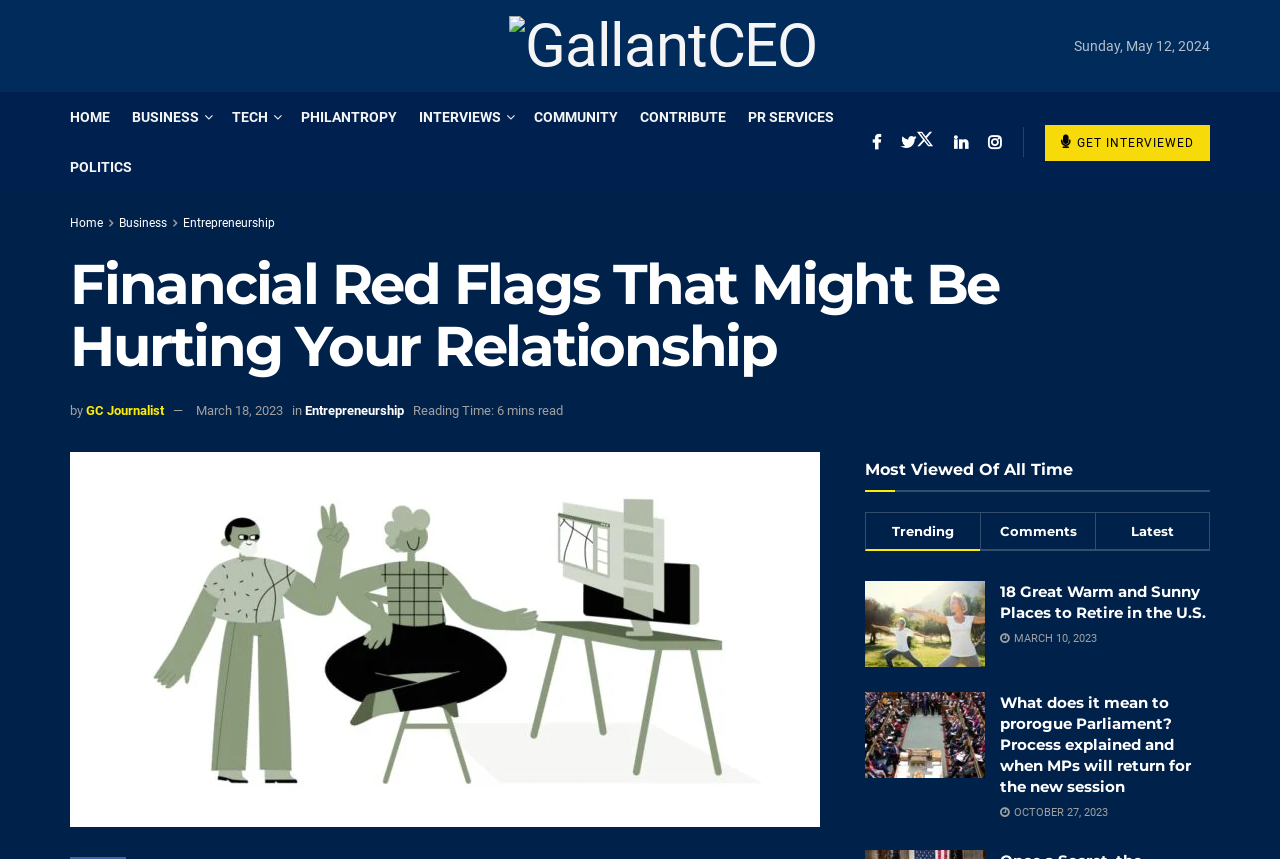Show me the bounding box coordinates of the clickable region to achieve the task as per the instruction: "Click on the HOME link".

[0.055, 0.107, 0.086, 0.165]